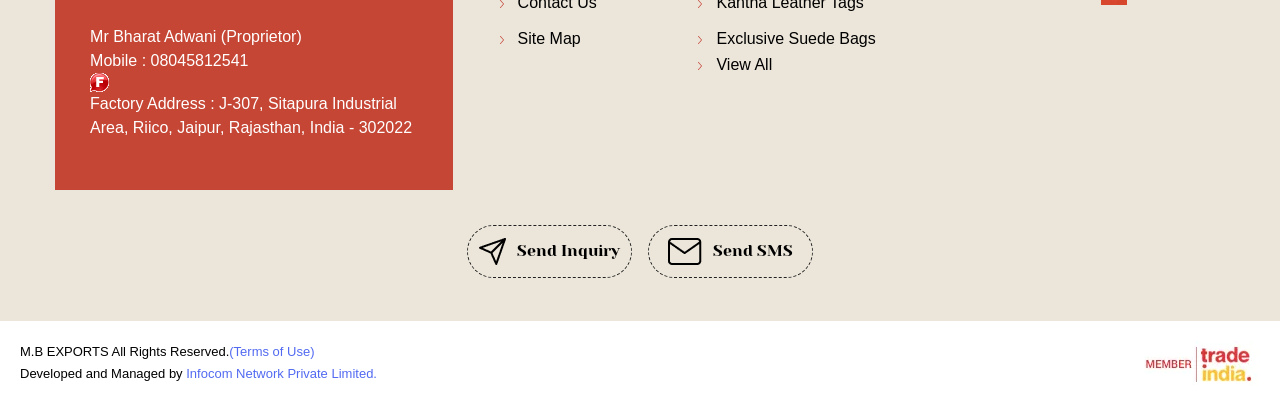Specify the bounding box coordinates of the area that needs to be clicked to achieve the following instruction: "View 'Exclusive Suede Bags'".

[0.546, 0.073, 0.783, 0.117]